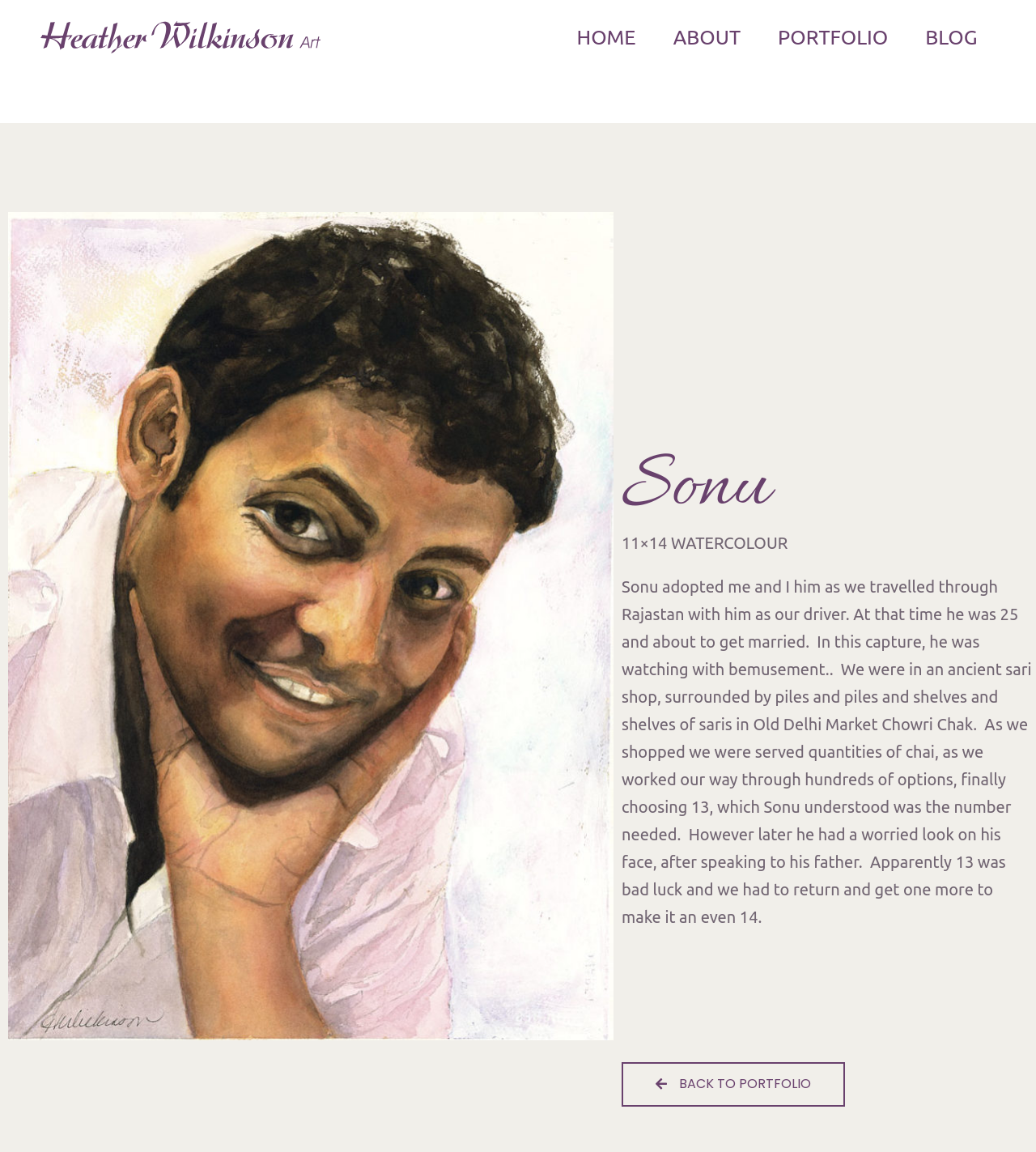Write an extensive caption that covers every aspect of the webpage.

The webpage is about an artwork titled "Sonu" by Heather Wilkinson, with a watercolour piece measuring 11x14 inches. At the top of the page, there is a navigation menu with five links: an empty link, HOME, ABOUT, PORTFOLIO, and BLOG, aligned horizontally across the top of the page.

Below the navigation menu, the title "Sonu" is prominently displayed in a large font, taking up most of the width of the page. Underneath the title, there is a subtitle "11×14 WATERCOLOUR" in a smaller font.

The main content of the page is a descriptive paragraph about the artwork, which tells the story of the artist's encounter with Sonu, their driver, during a trip to Rajasthan. The paragraph is quite long and describes the scene where Sonu was watching with bemusement in an ancient sari shop in Old Delhi Market Chowri Chak. The text also shares a humorous anecdote about choosing saris and the significance of the number 13 in Indian culture.

At the bottom of the page, there is a link "BACK TO PORTFOLIO" that allows visitors to navigate back to the portfolio section of the website.